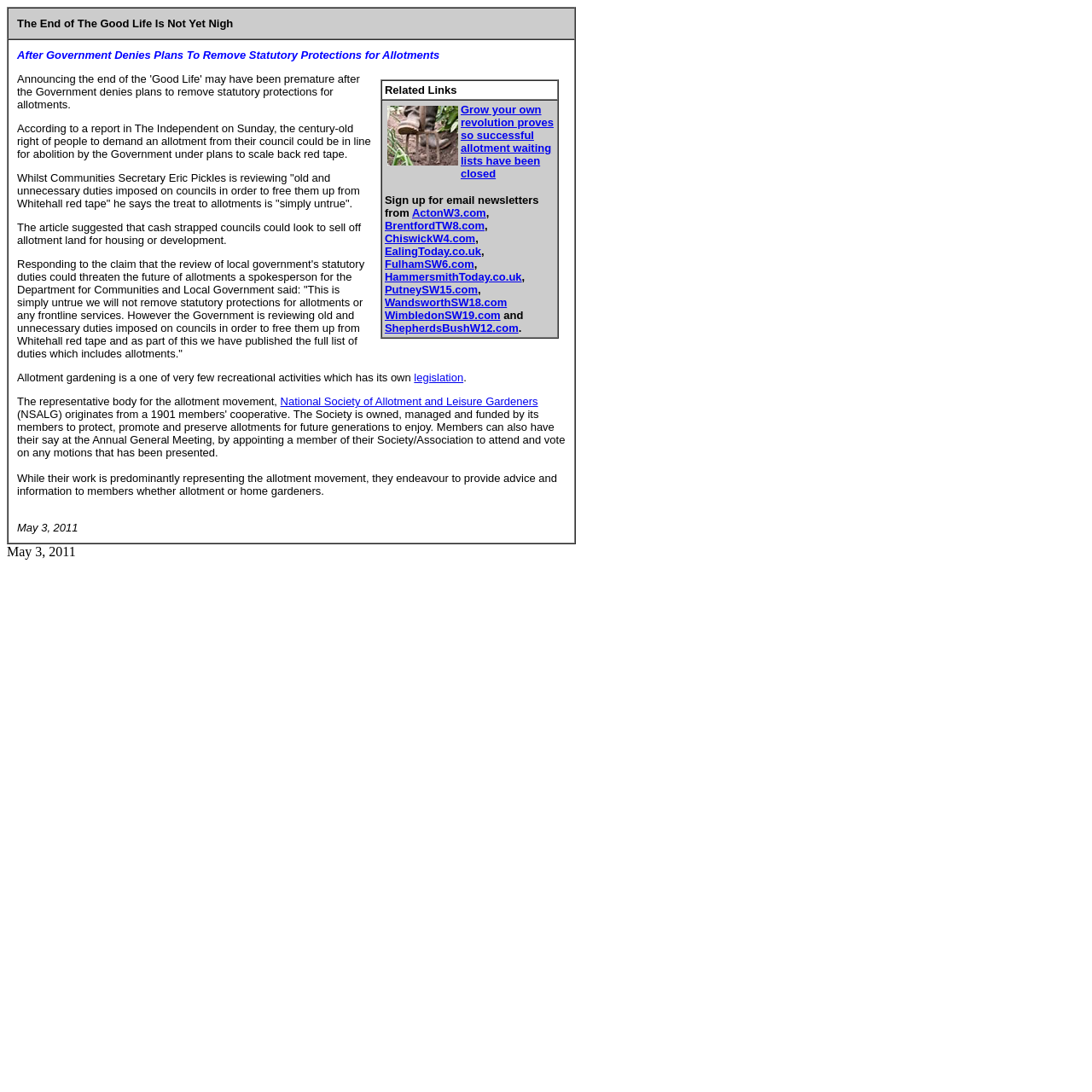Identify the bounding box coordinates for the region of the element that should be clicked to carry out the instruction: "Read more about allotment legislation". The bounding box coordinates should be four float numbers between 0 and 1, i.e., [left, top, right, bottom].

[0.379, 0.34, 0.424, 0.352]